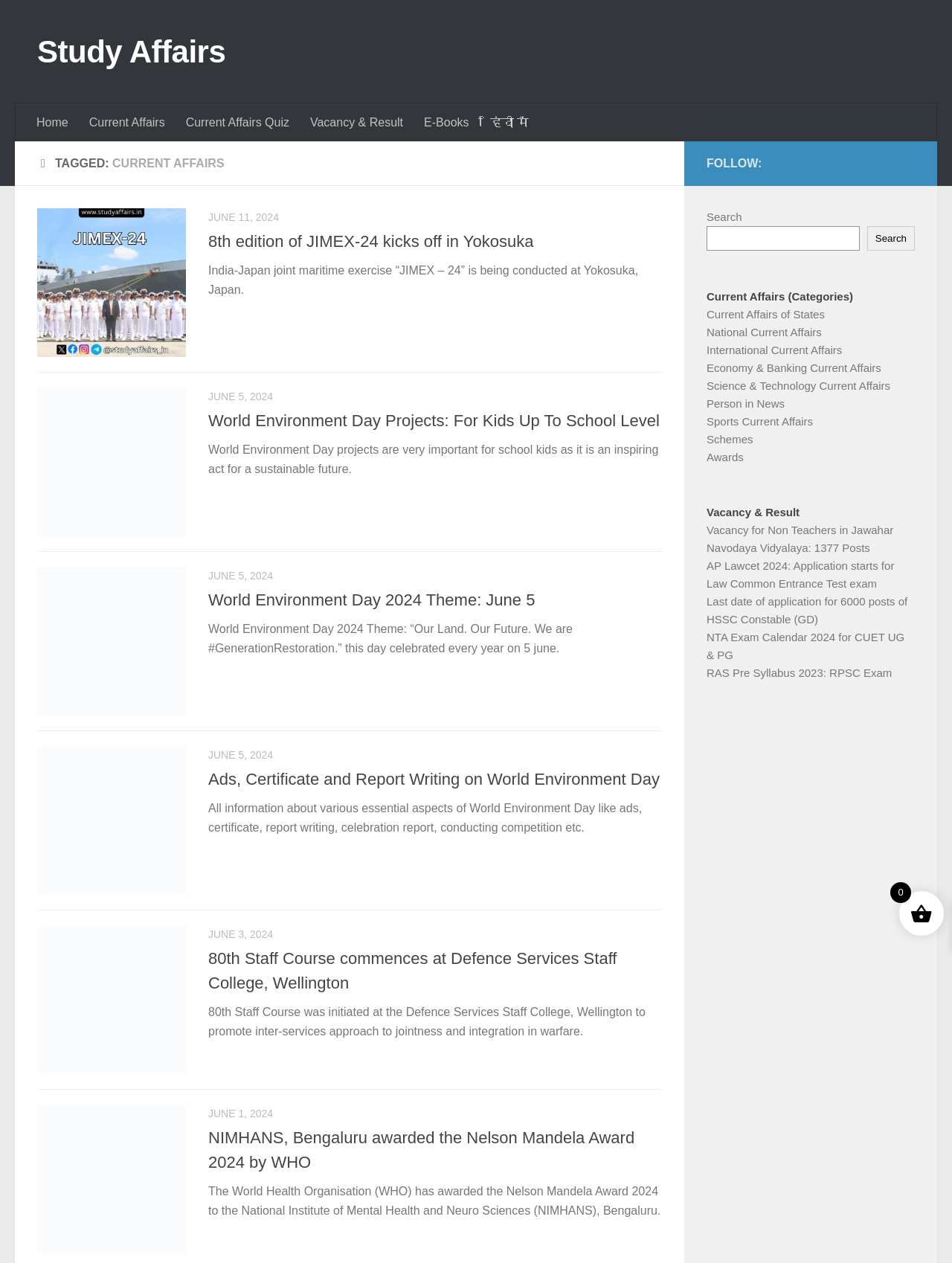Specify the bounding box coordinates of the element's area that should be clicked to execute the given instruction: "Search for something". The coordinates should be four float numbers between 0 and 1, i.e., [left, top, right, bottom].

[0.742, 0.179, 0.903, 0.198]